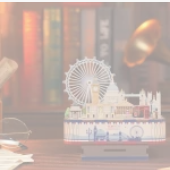Respond to the question below with a single word or phrase:
What is the background ambiance of the scene?

Cozy